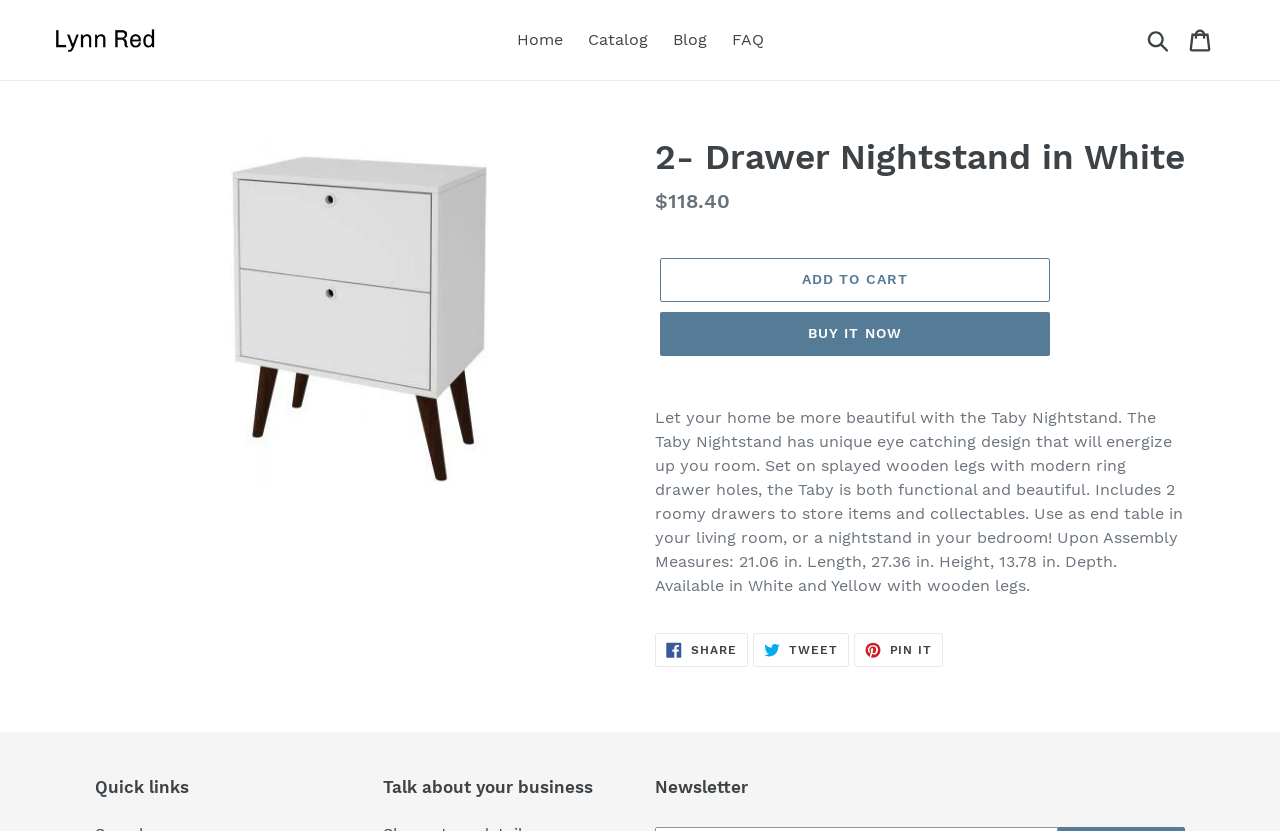Using details from the image, please answer the following question comprehensively:
What is the purpose of the nightstand?

I found the answer by reading the description of the product, which mentions that the Taby Nightstand is 'both functional and beautiful'.